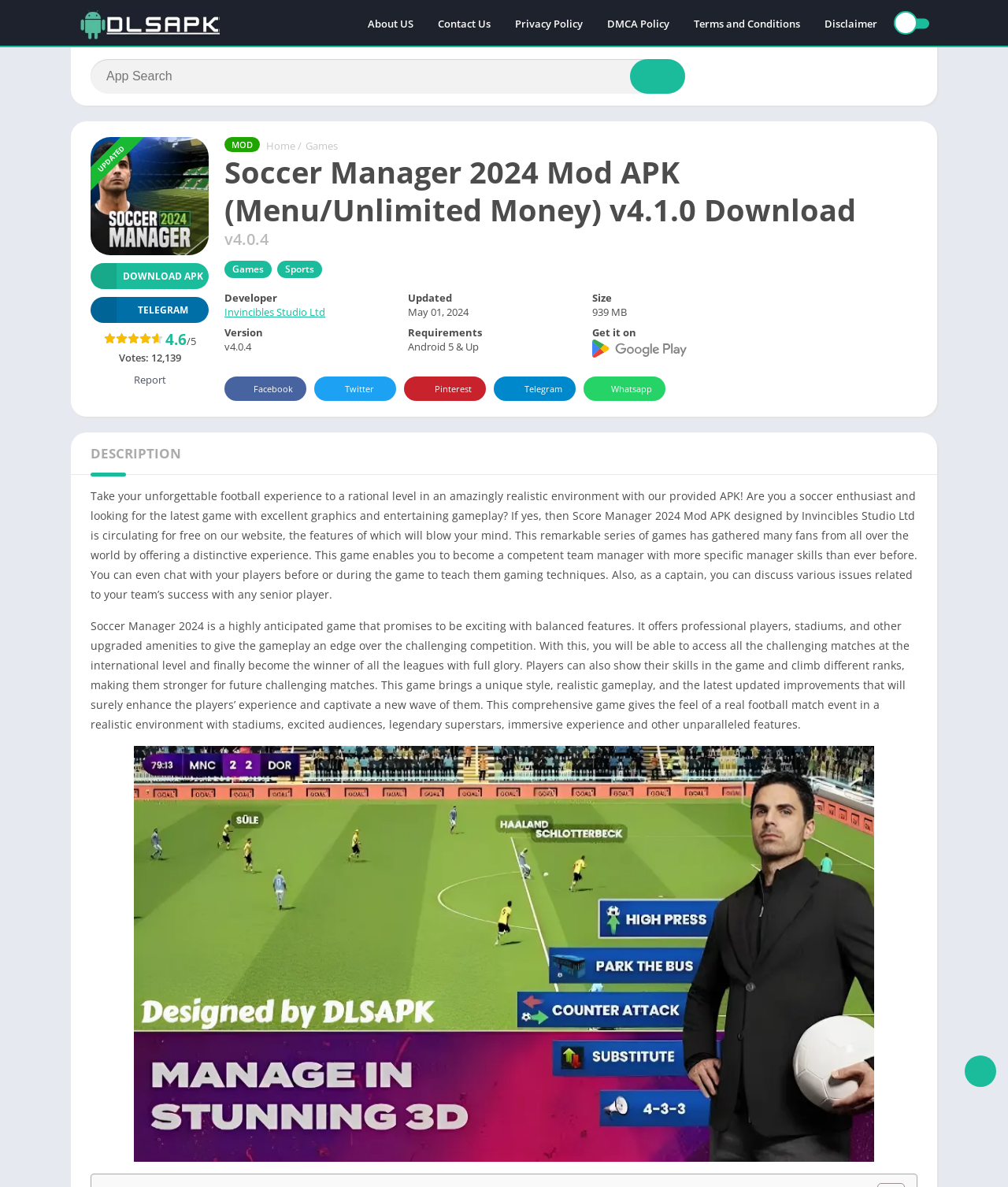How many votes does Soccer Manager 2024 Mod APK have?
From the image, respond using a single word or phrase.

12,139